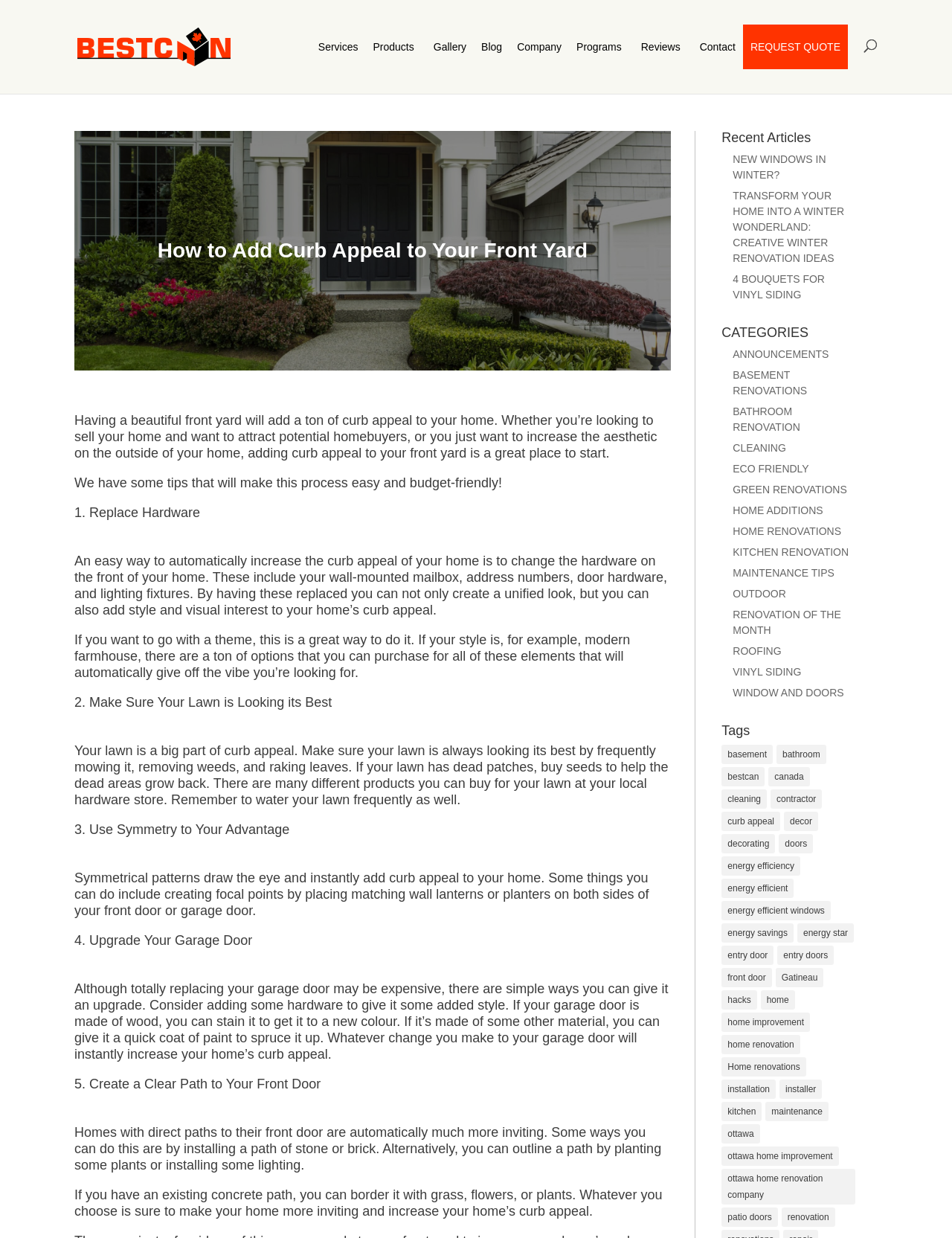Respond to the question with just a single word or phrase: 
What is the purpose of replacing hardware on the front of a home?

Create a unified look and add style